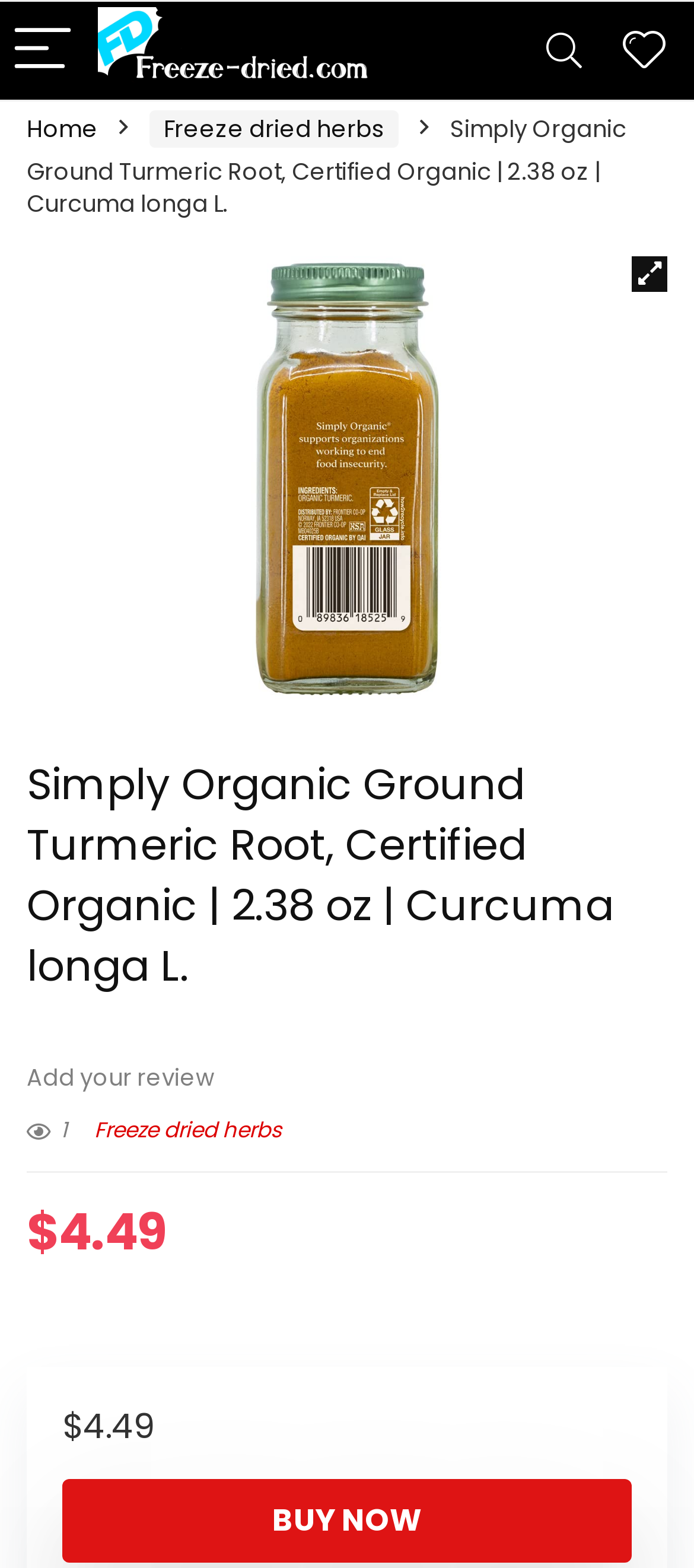What is the certification of the product?
Can you offer a detailed and complete answer to this question?

I found the product certification by looking at the breadcrumb navigation section, where it says 'Simply Organic Ground Turmeric Root, Certified Organic | 2.38 oz | Curcuma longa L.' This is likely the product certification because it is displayed alongside the product name and is a descriptive phrase.